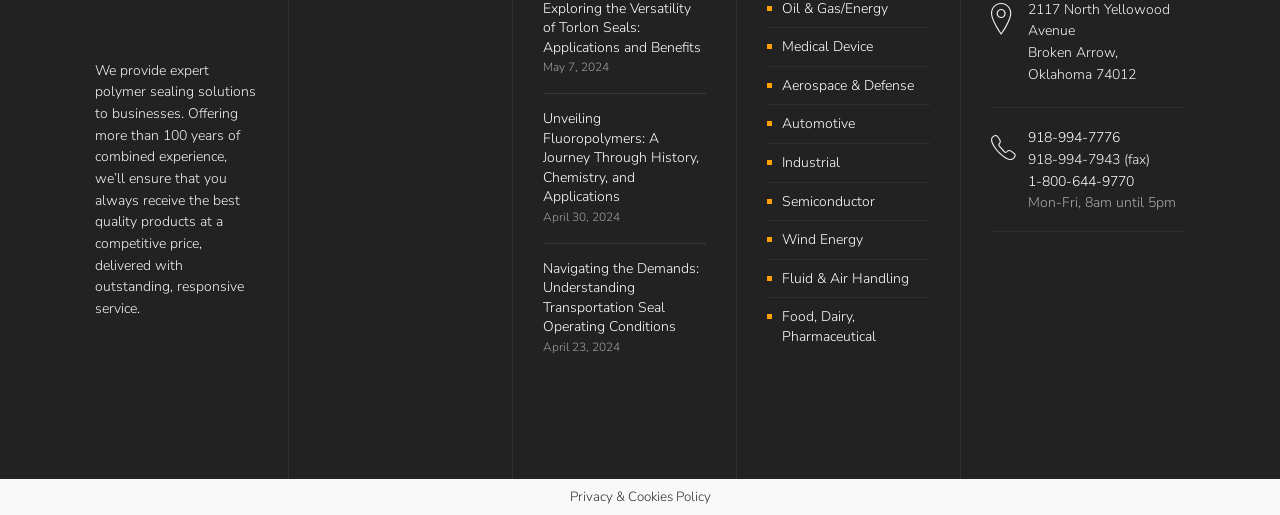What are the industries served?
Based on the image, answer the question with as much detail as possible.

The company serves seven industries, which are Medical Device, Aerospace & Defense, Automotive, Industrial, Semiconductor, Wind Energy, and Fluid & Air Handling, as indicated by the links with IDs 454 to 460.